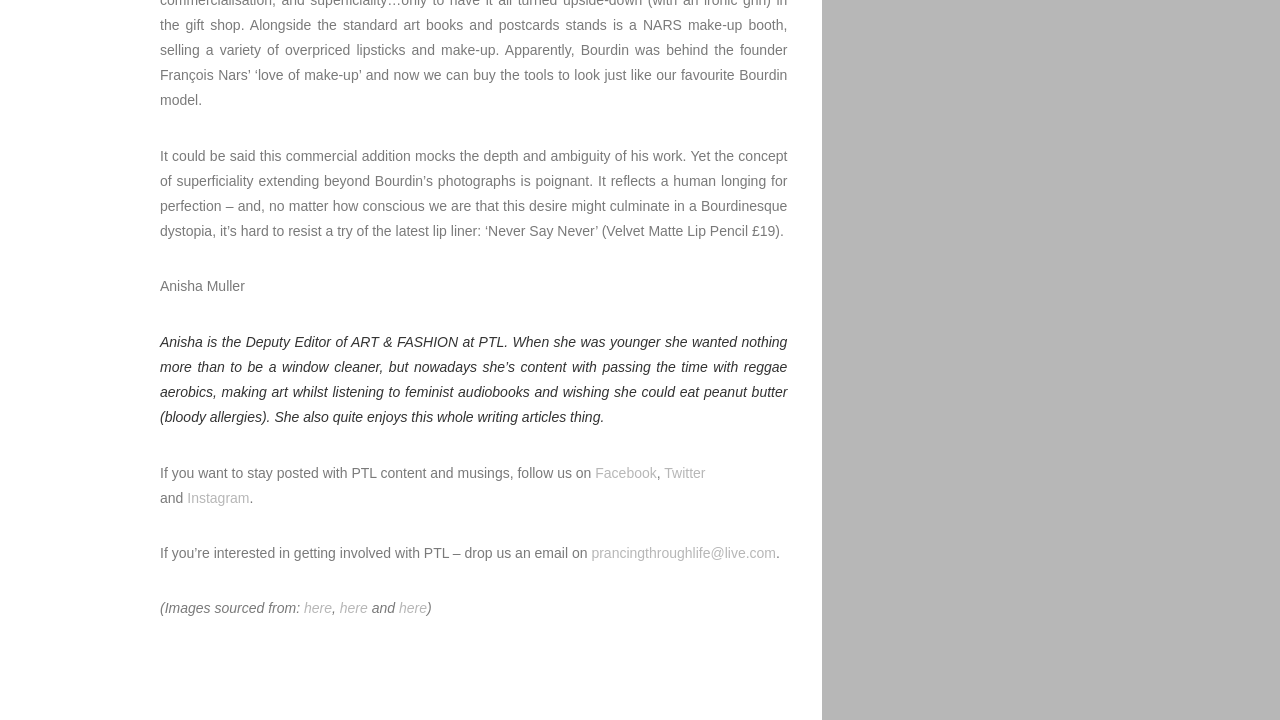What is the name of the publication?
Refer to the image and give a detailed answer to the query.

The name of the publication is mentioned in the text content of the webpage, specifically in the sentence 'If you want to stay posted with PTL content and musings, follow us on...'. This indicates that PTL is the name of the publication.